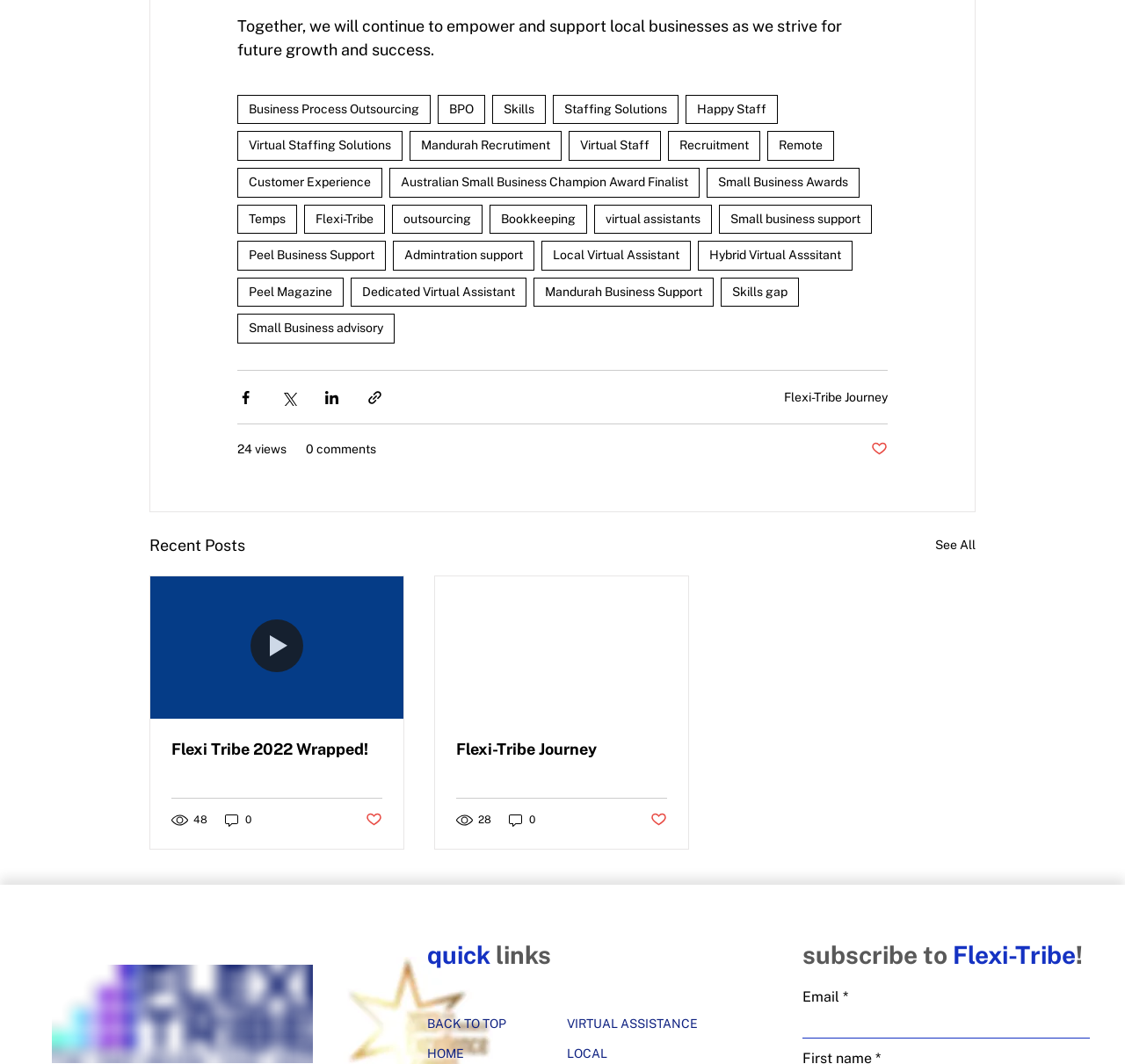Refer to the image and provide an in-depth answer to the question: 
How many views does the 'Flexi Tribe 2022 Wrapped!' post have?

The generic text '48 views' is located below the 'Flexi Tribe 2022 Wrapped!' post, indicating that the post has been viewed 48 times.